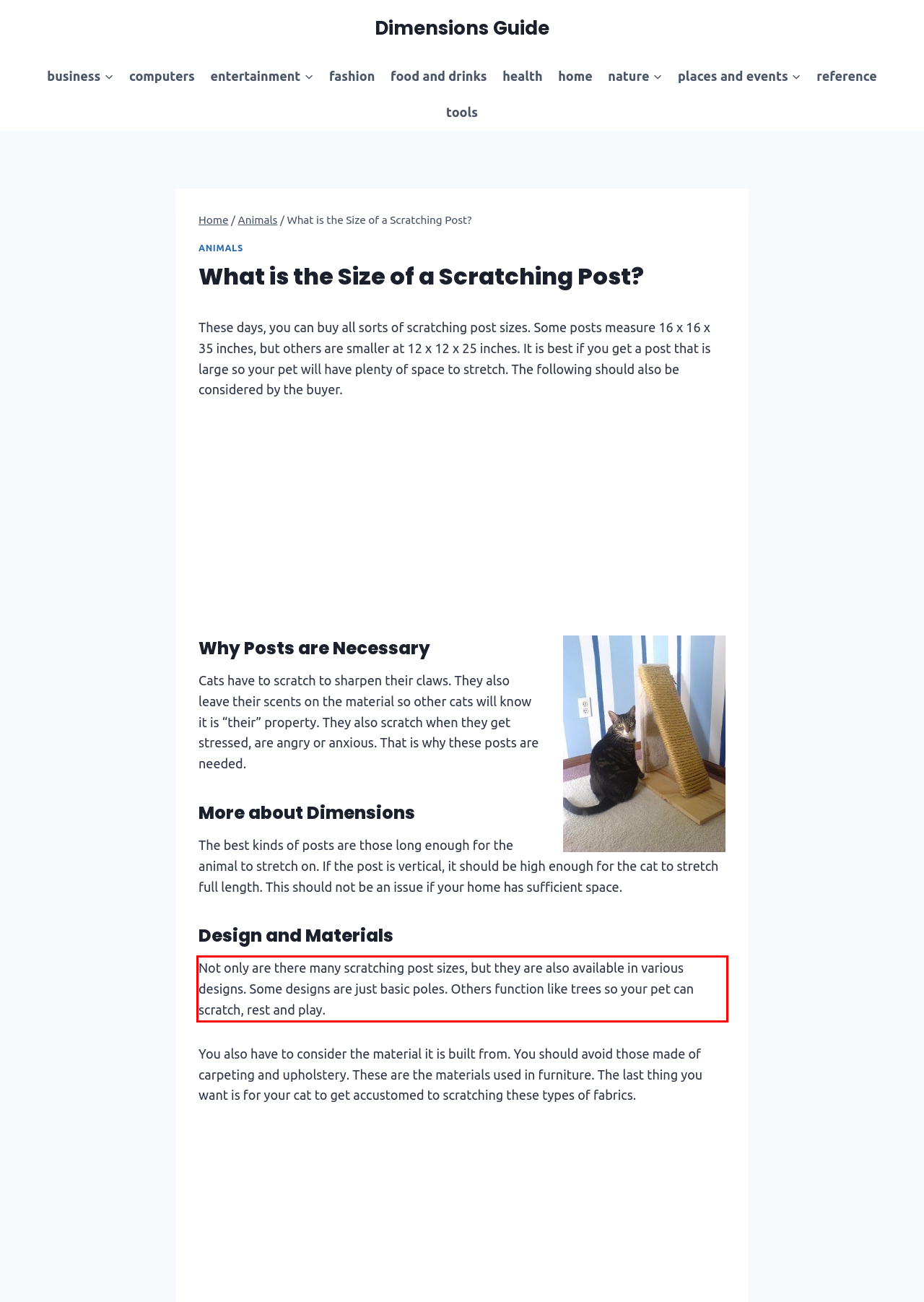Please use OCR to extract the text content from the red bounding box in the provided webpage screenshot.

Not only are there many scratching post sizes, but they are also available in various designs. Some designs are just basic poles. Others function like trees so your pet can scratch, rest and play.